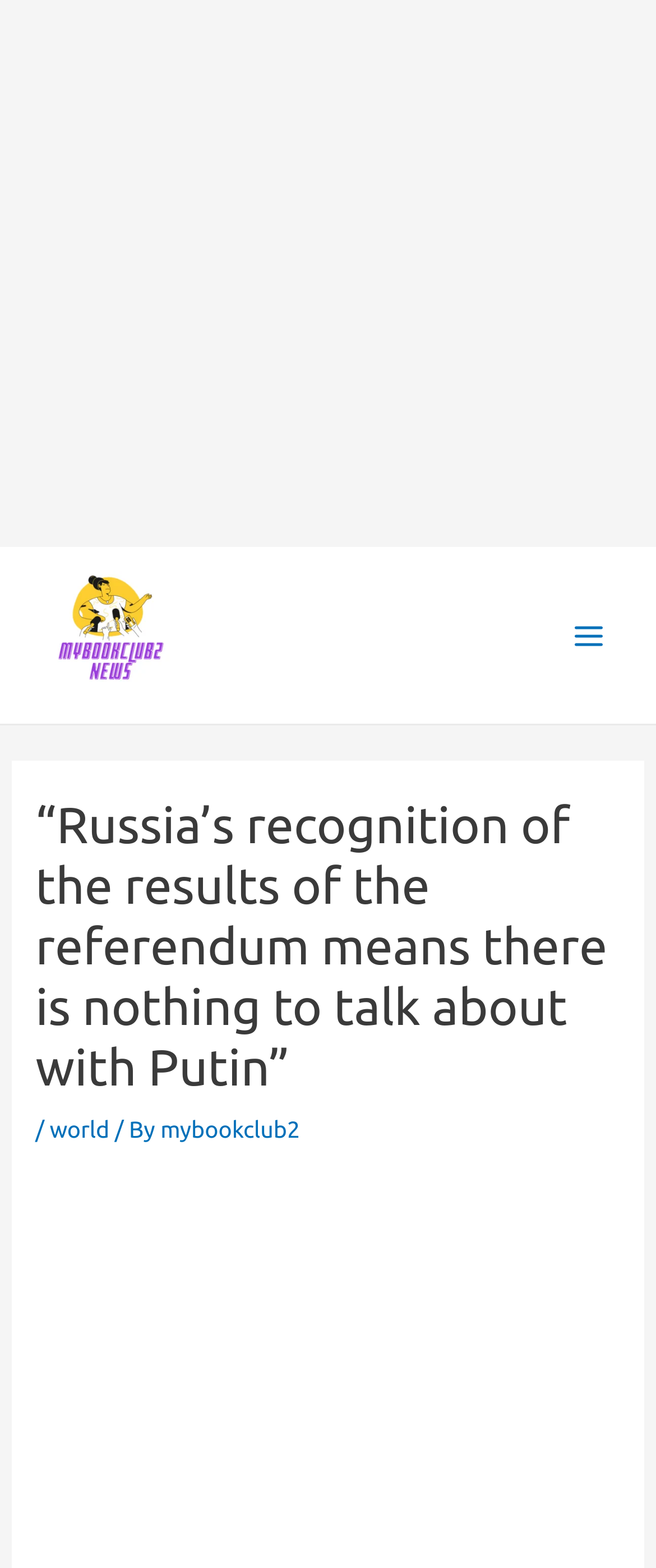Who is the author of the article?
From the details in the image, answer the question comprehensively.

I found a link with the text 'mybookclub2' which is likely the author's name or username, and it is mentioned in the header section of the article.